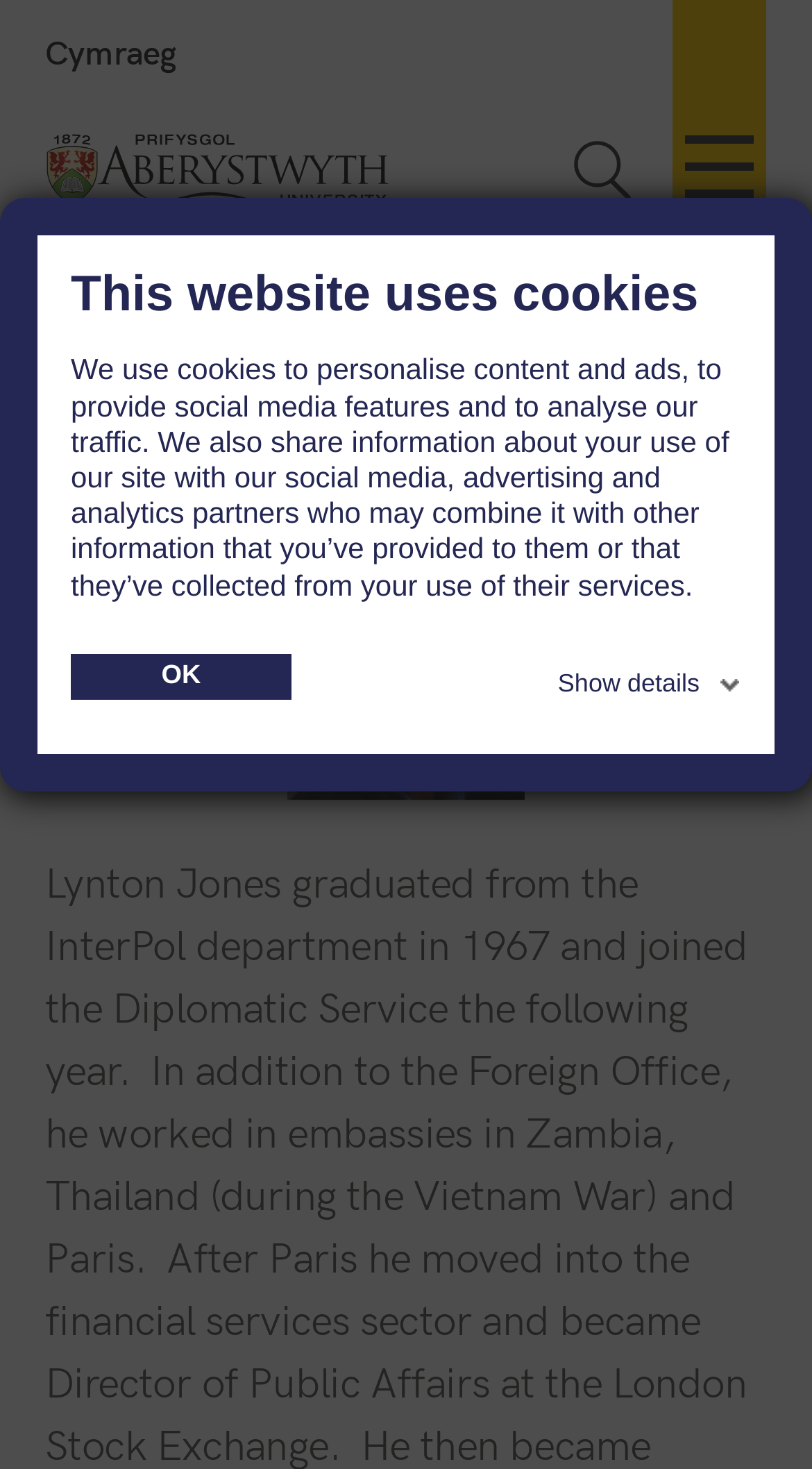Based on the element description "Cymraeg", predict the bounding box coordinates of the UI element.

[0.056, 0.02, 0.217, 0.05]